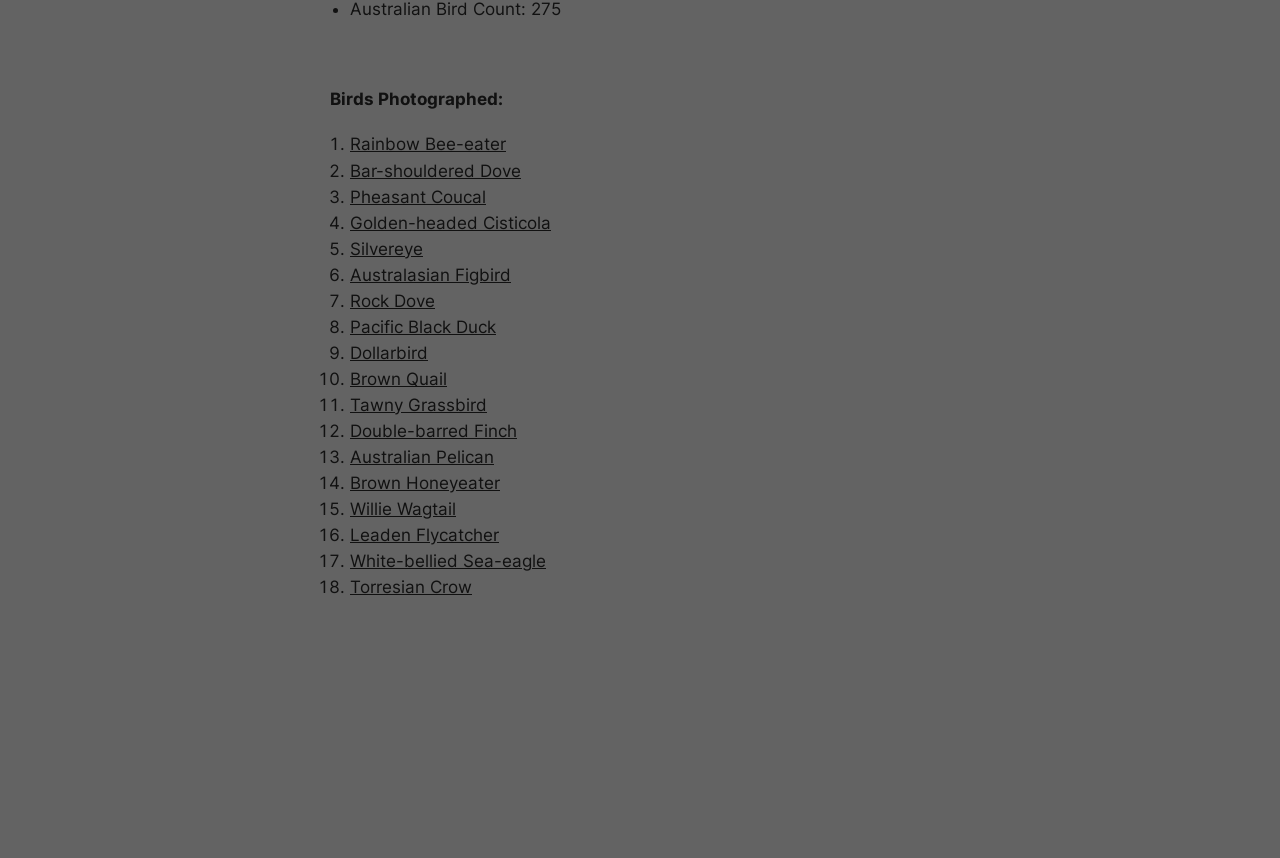Is the Australasian Figbird listed?
Relying on the image, give a concise answer in one word or a brief phrase.

Yes